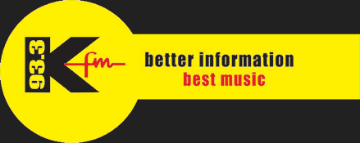What is the tagline of the radio station?
Please provide a single word or phrase as your answer based on the image.

better information and best music